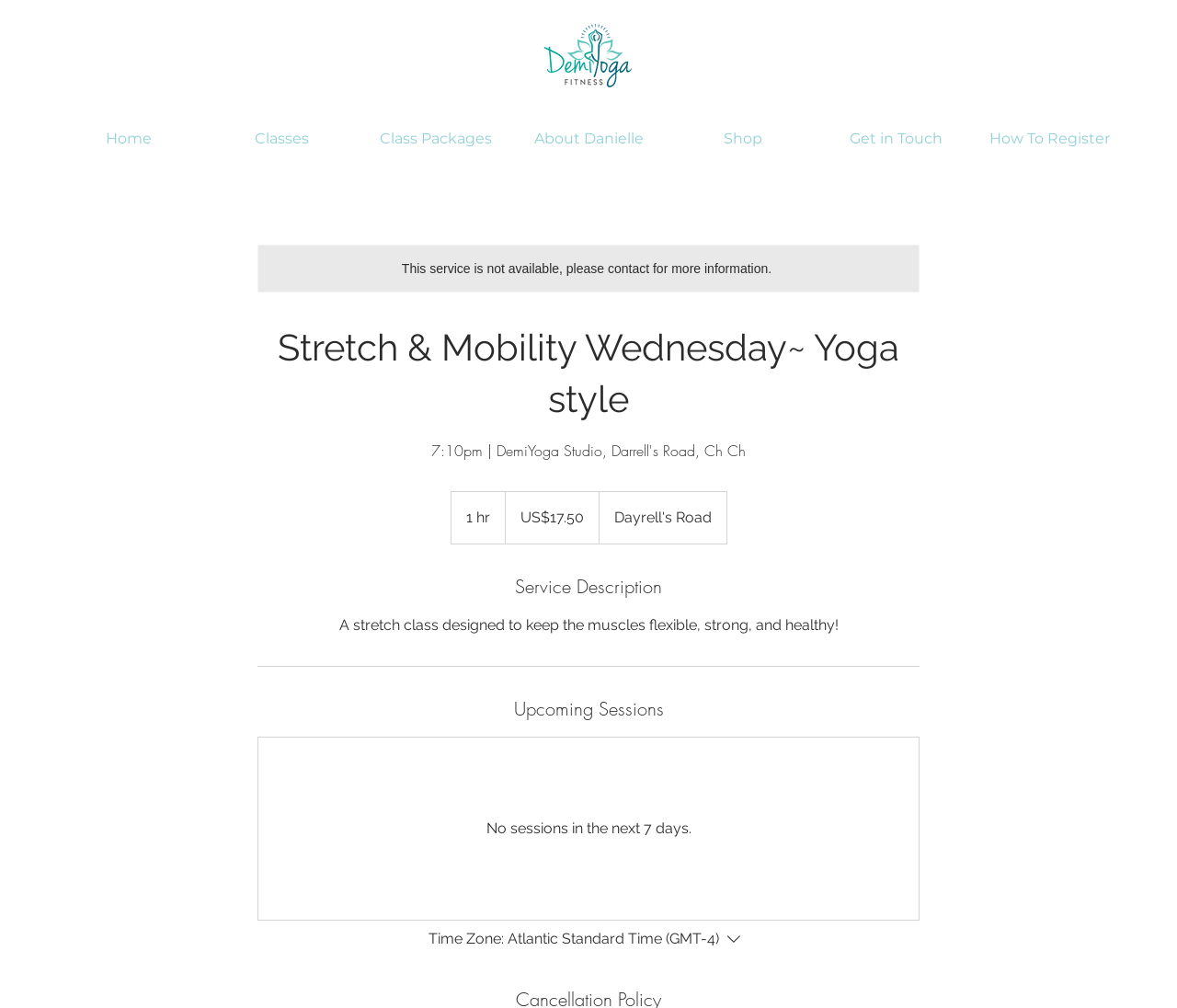Using the elements shown in the image, answer the question comprehensively: What is the name of the yoga style?

I found the answer by looking at the heading element with the text 'Stretch & Mobility Wednesday~ Yoga style' which is likely to be the name of the yoga style.